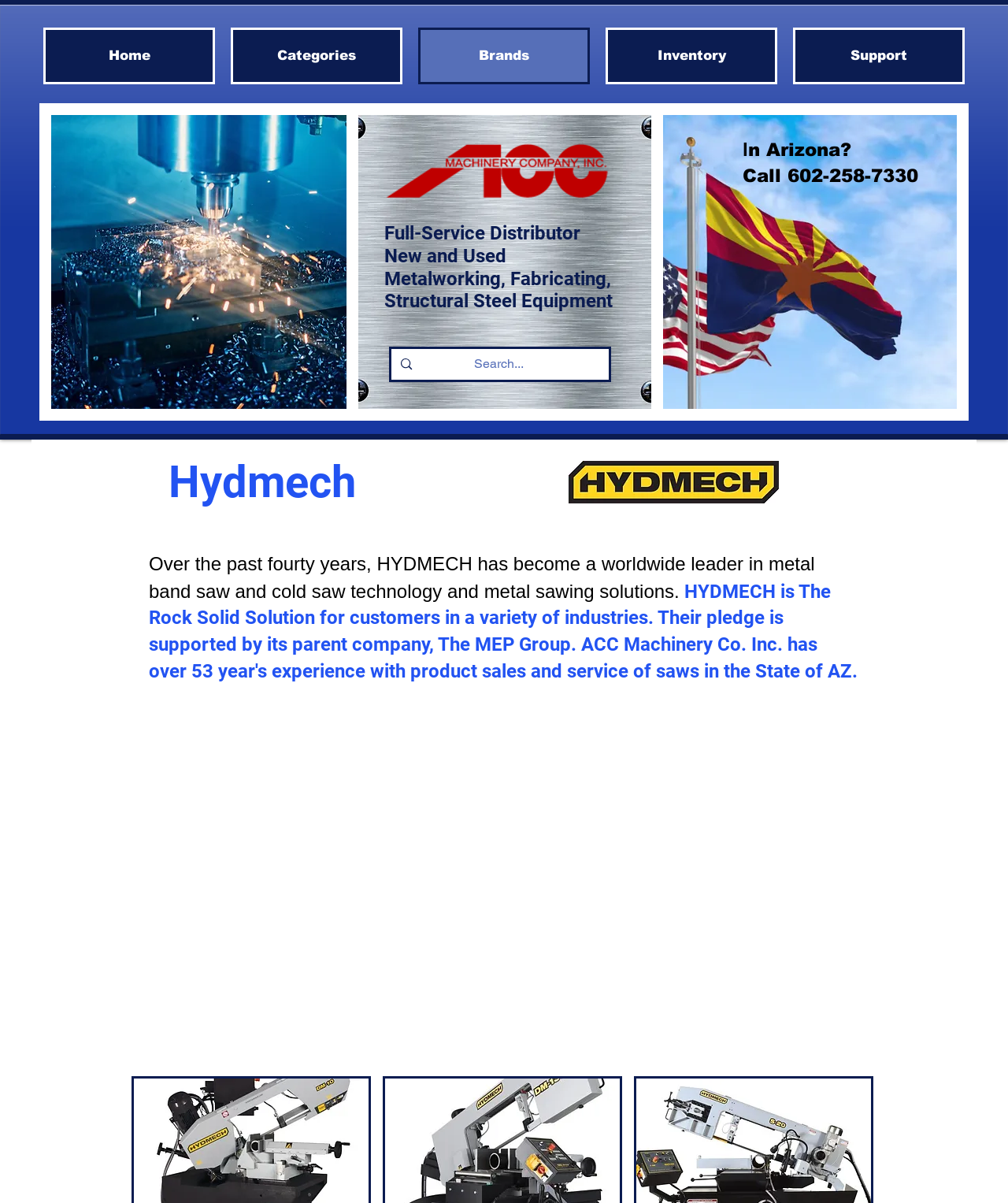Please provide a comprehensive response to the question based on the details in the image: What is the name of the company that is a worldwide leader in metal band saw and cold saw technology?

The webpage mentions that HYDMECH has become a worldwide leader in metal band saw and cold saw technology and metal sawing solutions.